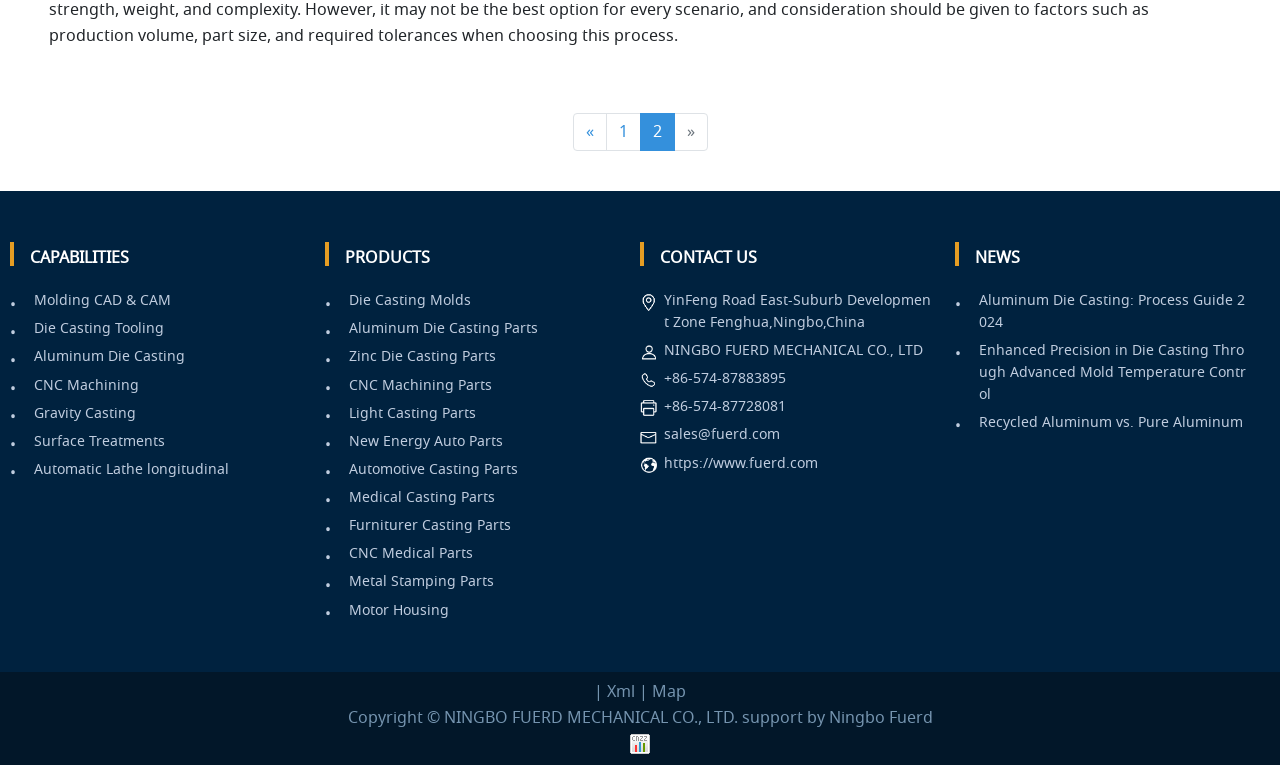Find the bounding box coordinates for the HTML element specified by: "2".

[0.5, 0.148, 0.527, 0.198]